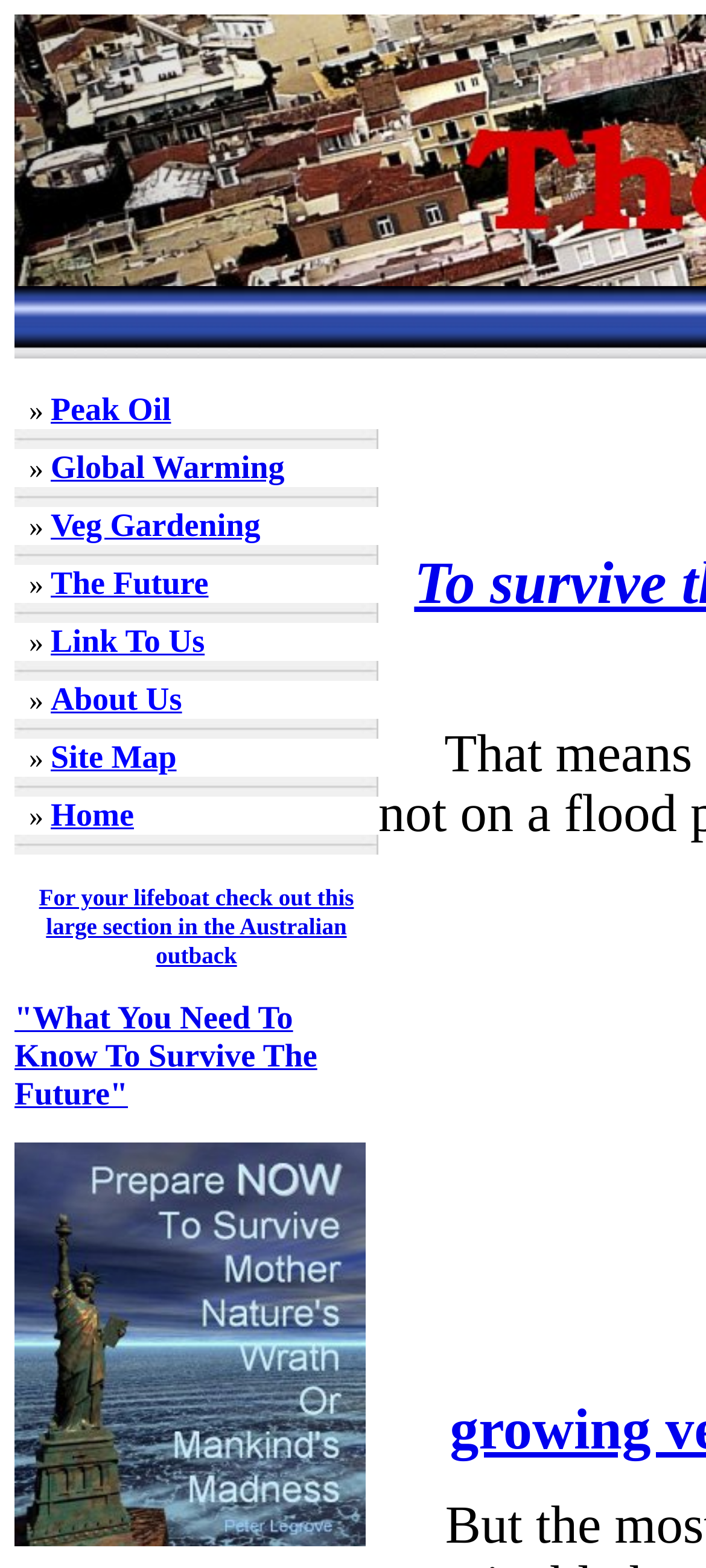Can you determine the bounding box coordinates of the area that needs to be clicked to fulfill the following instruction: "Click on Peak Oil"?

[0.072, 0.253, 0.242, 0.273]